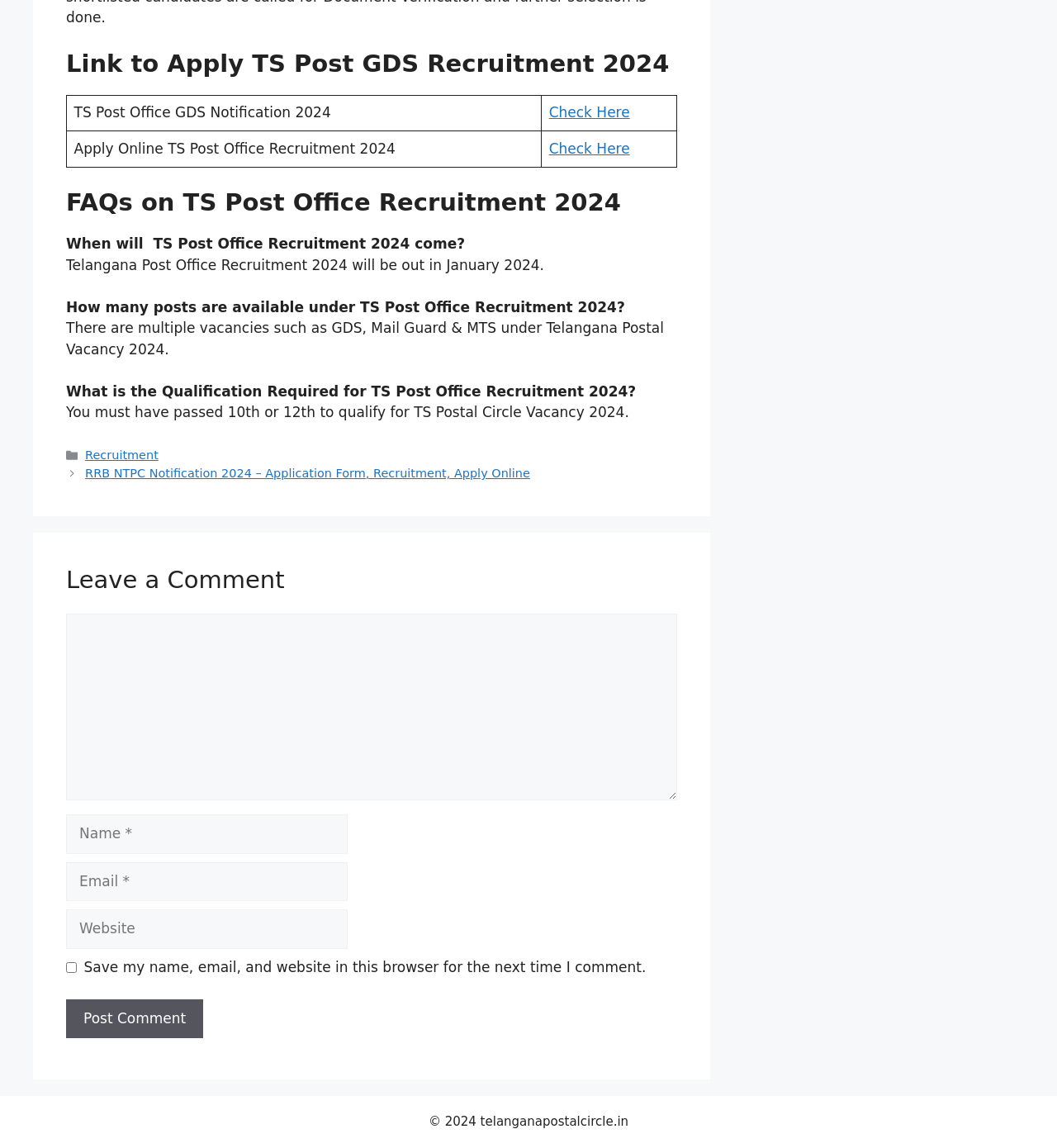Highlight the bounding box coordinates of the region I should click on to meet the following instruction: "Post a comment".

[0.062, 0.87, 0.192, 0.904]